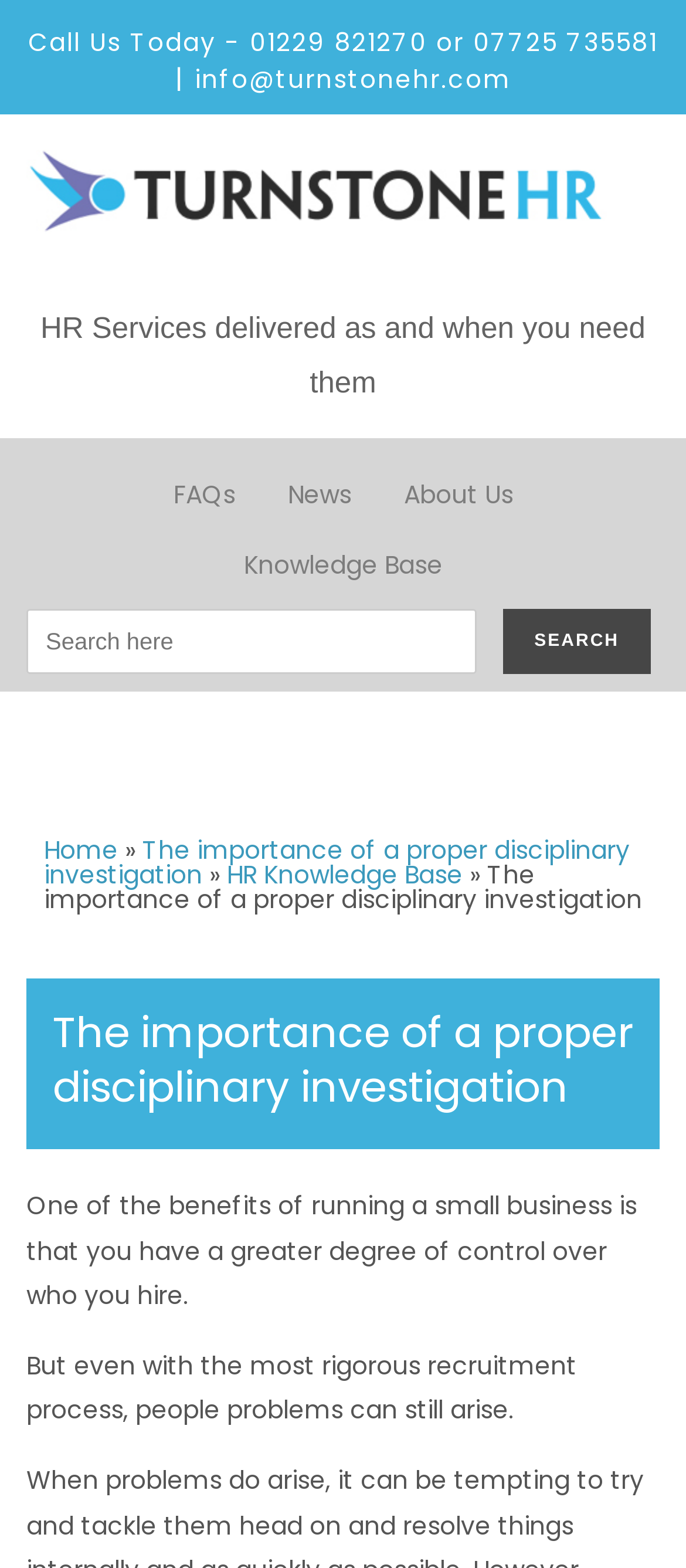What is the email address to contact?
Please utilize the information in the image to give a detailed response to the question.

I found the email address by looking at the top section of the webpage, where it says '|' and then 'info@turnstonehr.com'.